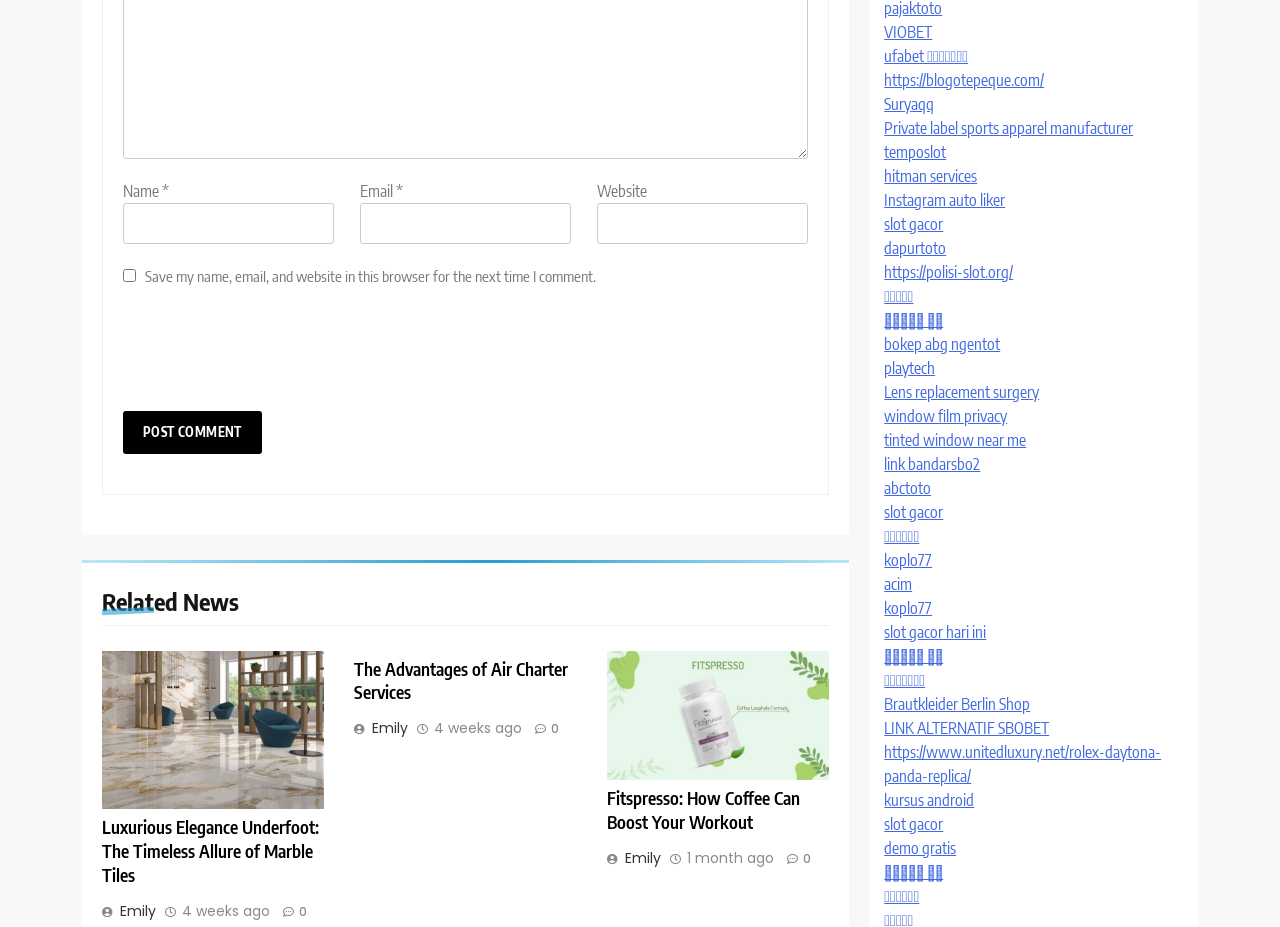Using the element description: "bokep abg ngentot", determine the bounding box coordinates for the specified UI element. The coordinates should be four float numbers between 0 and 1, [left, top, right, bottom].

[0.691, 0.36, 0.781, 0.382]